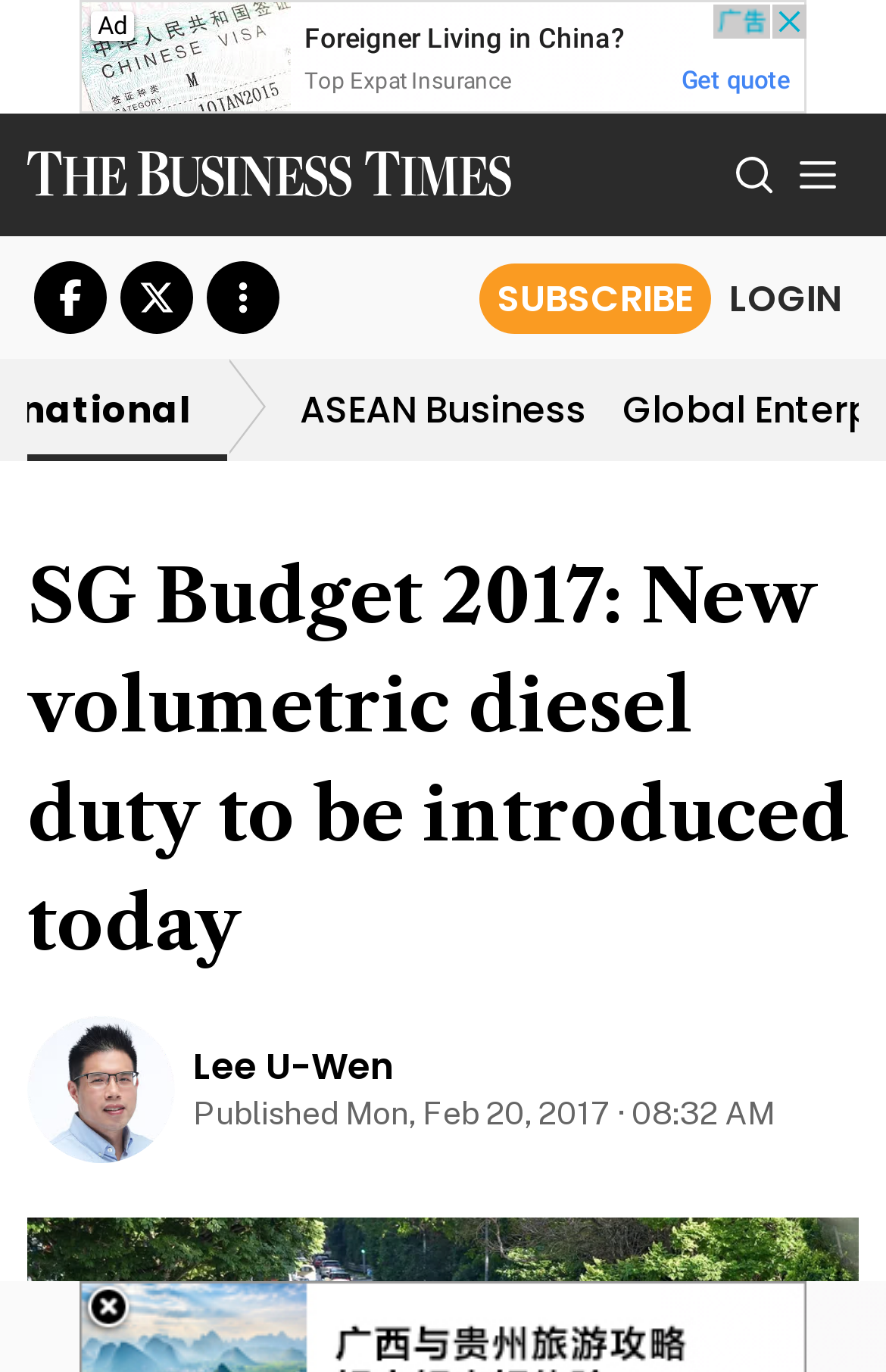Please identify the bounding box coordinates of the element I should click to complete this instruction: 'Expand image'. The coordinates should be given as four float numbers between 0 and 1, like this: [left, top, right, bottom].

[0.897, 0.904, 0.944, 0.934]